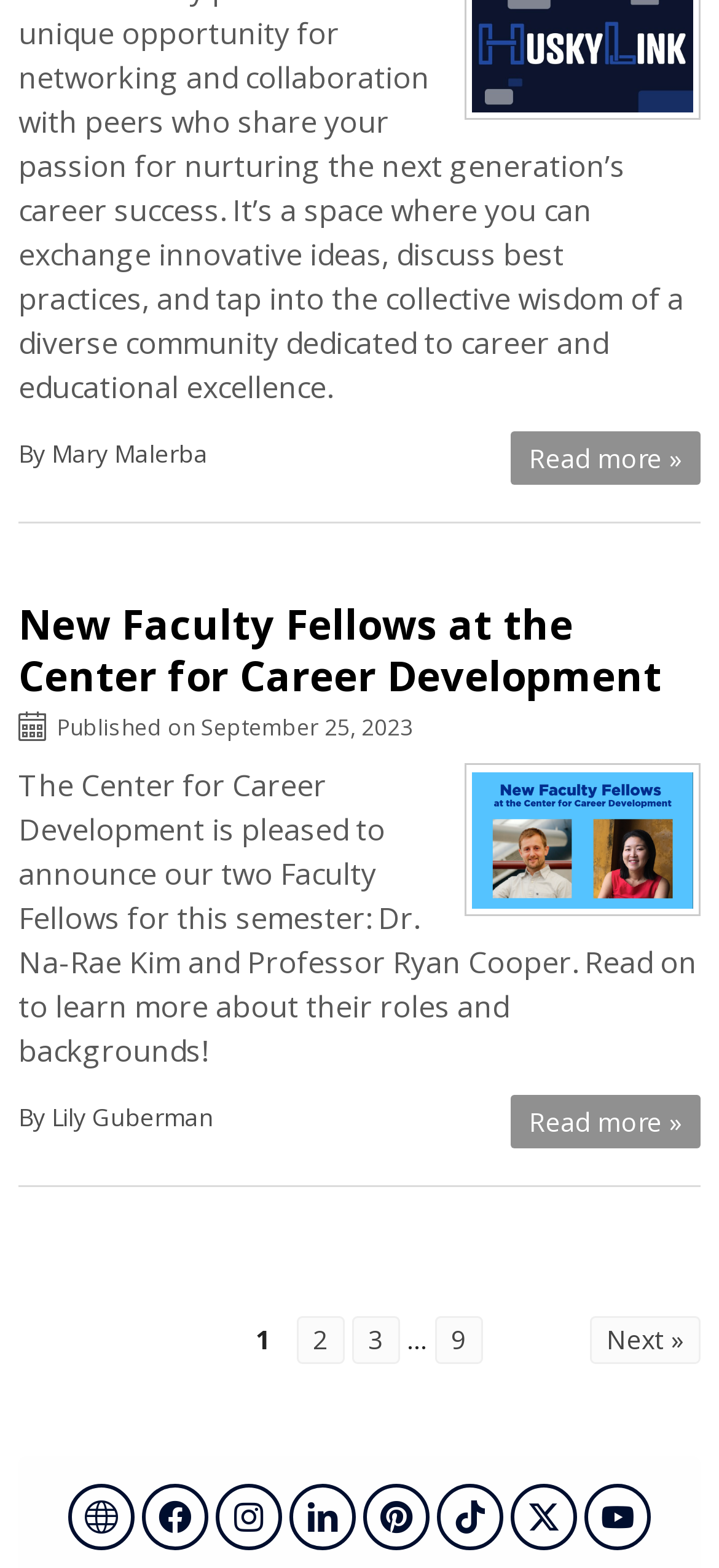Please give the bounding box coordinates of the area that should be clicked to fulfill the following instruction: "Go to page 2". The coordinates should be in the format of four float numbers from 0 to 1, i.e., [left, top, right, bottom].

[0.412, 0.84, 0.478, 0.87]